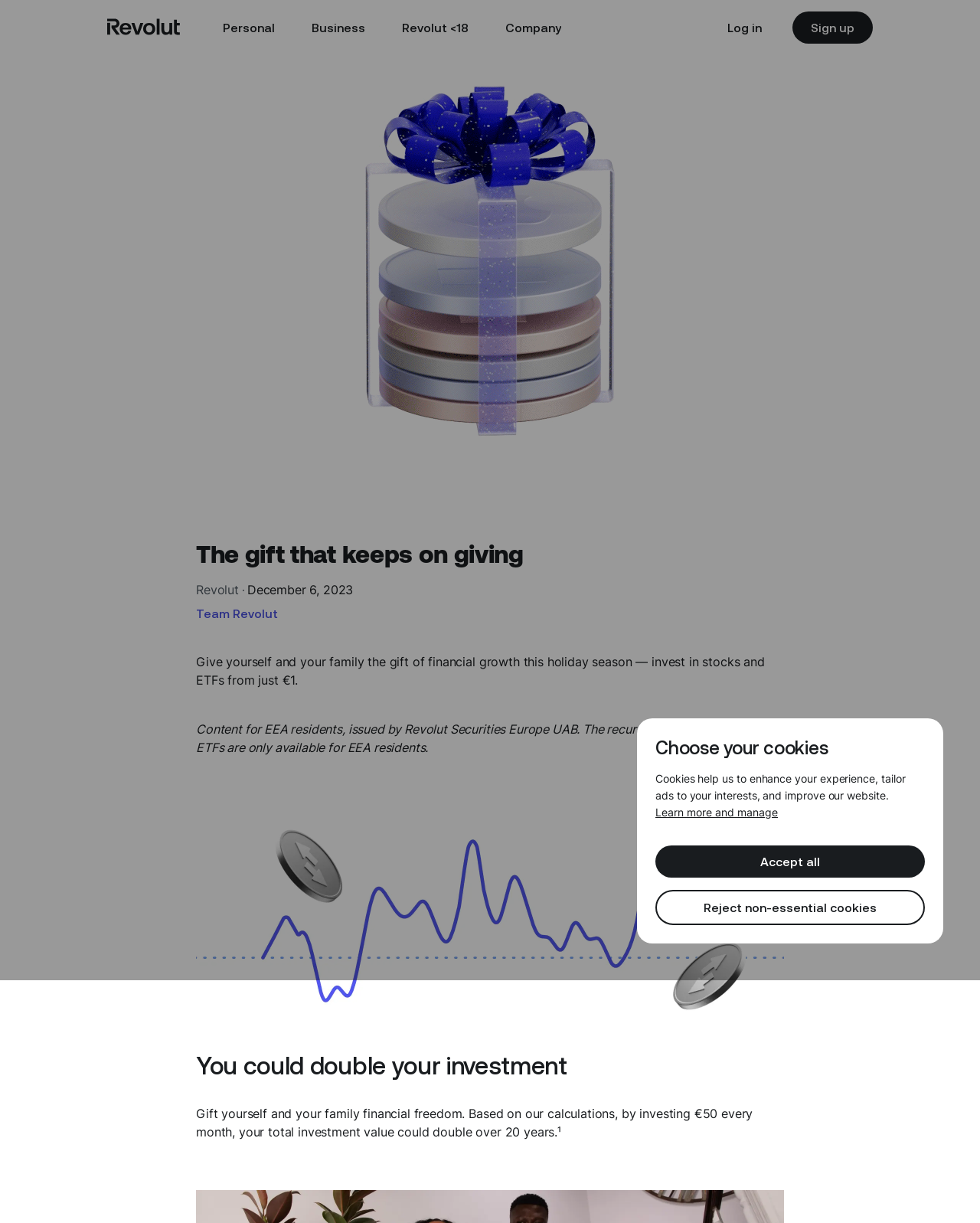What type of content is available on this webpage?
Kindly offer a comprehensive and detailed response to the question.

The webpage provides information about investing in stocks and ETFs, and also mentions financial growth and freedom, indicating that the type of content available on this webpage is financial information.